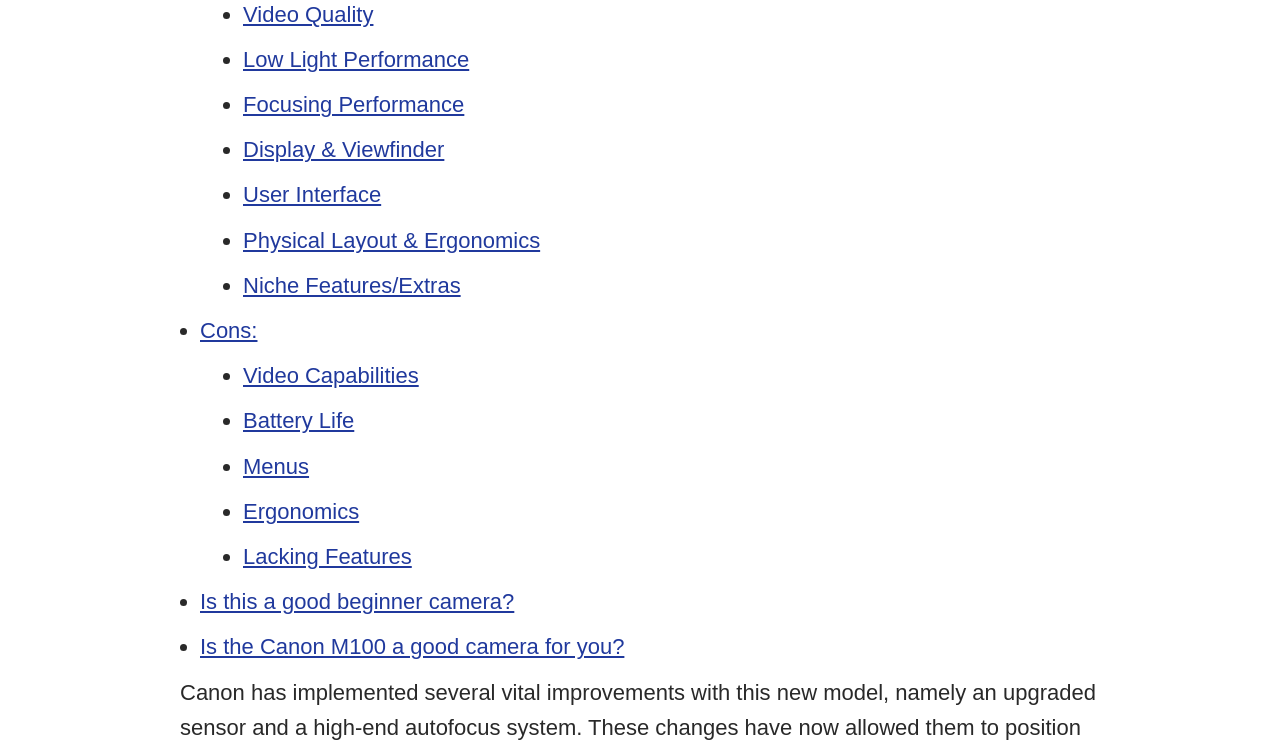For the following element description, predict the bounding box coordinates in the format (top-left x, top-left y, bottom-right x, bottom-right y). All values should be floating point numbers between 0 and 1. Description: Menus

[0.19, 0.602, 0.241, 0.636]